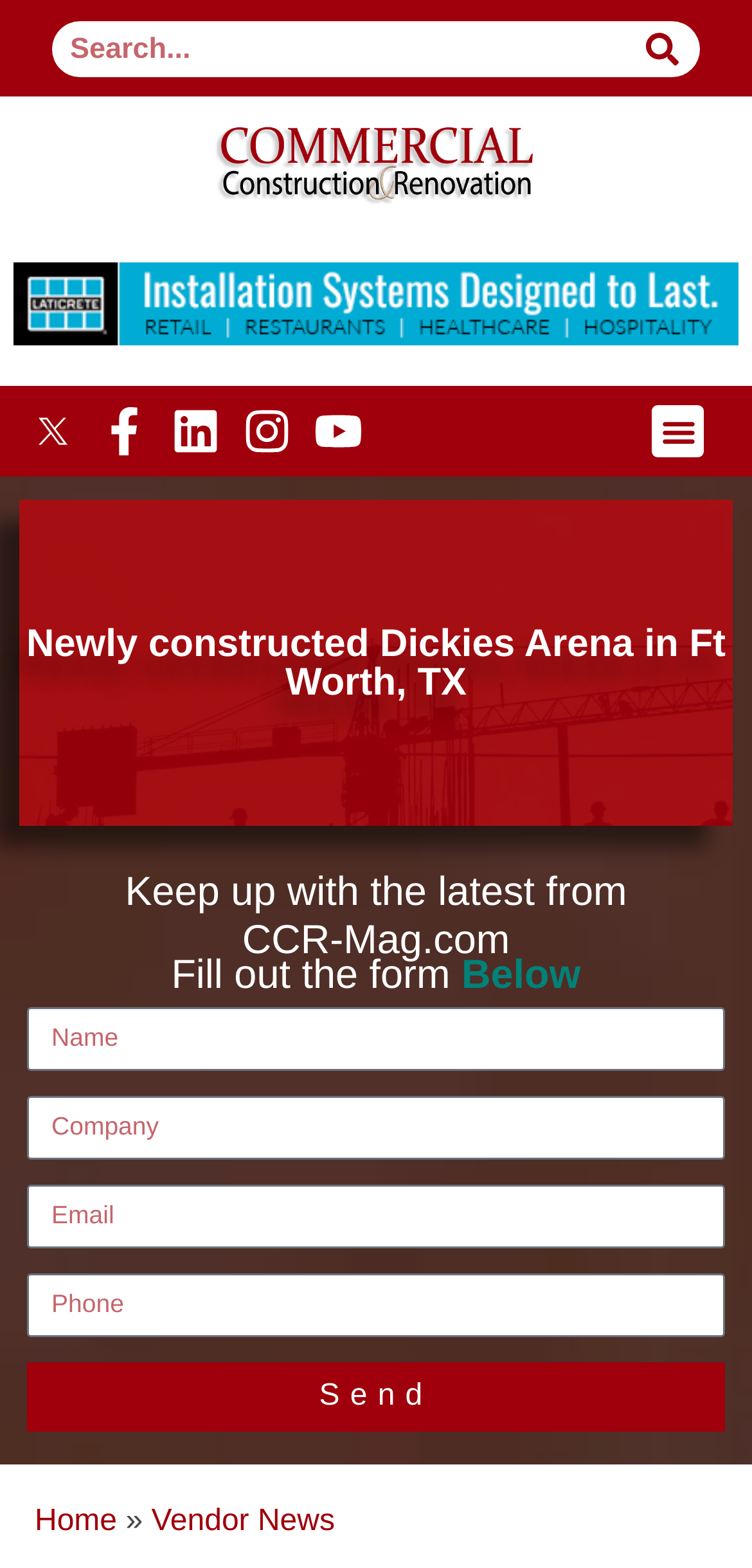Determine the bounding box coordinates of the area to click in order to meet this instruction: "Toggle the menu".

[0.867, 0.259, 0.936, 0.292]